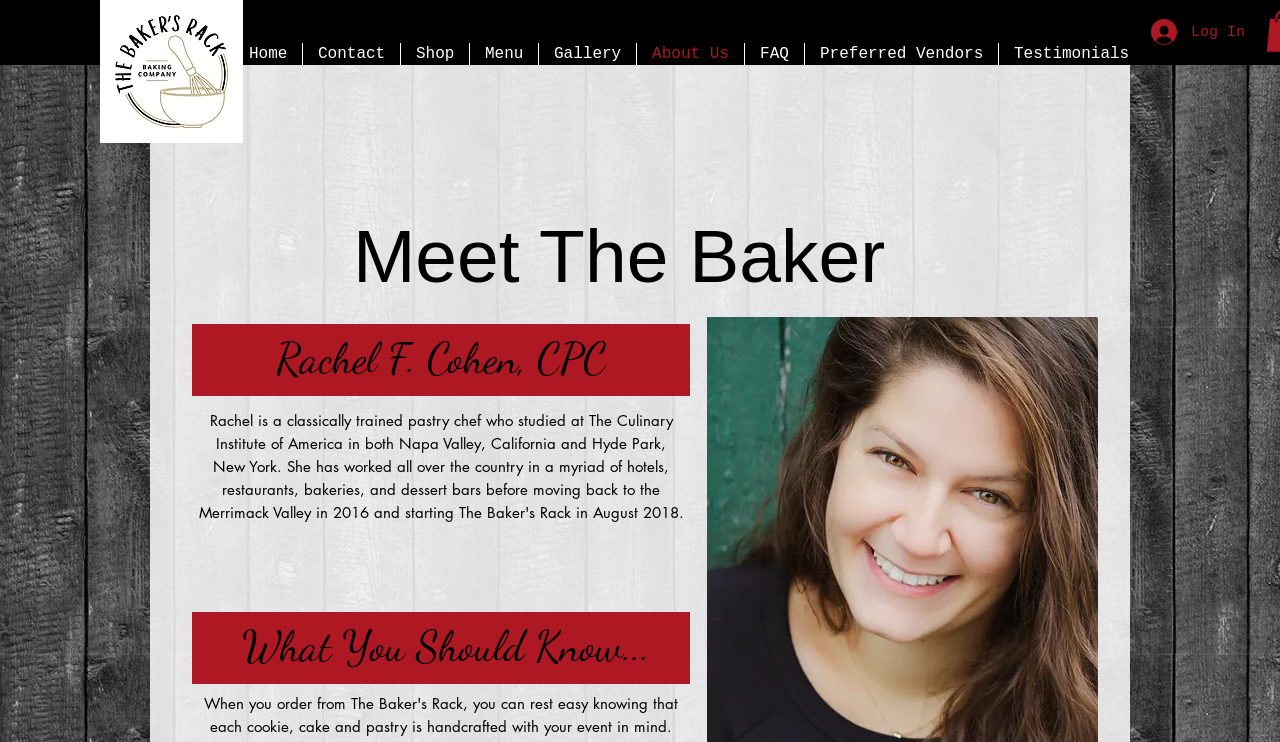Determine the bounding box coordinates of the section to be clicked to follow the instruction: "read testimonials". The coordinates should be given as four float numbers between 0 and 1, formatted as [left, top, right, bottom].

[0.78, 0.058, 0.894, 0.087]